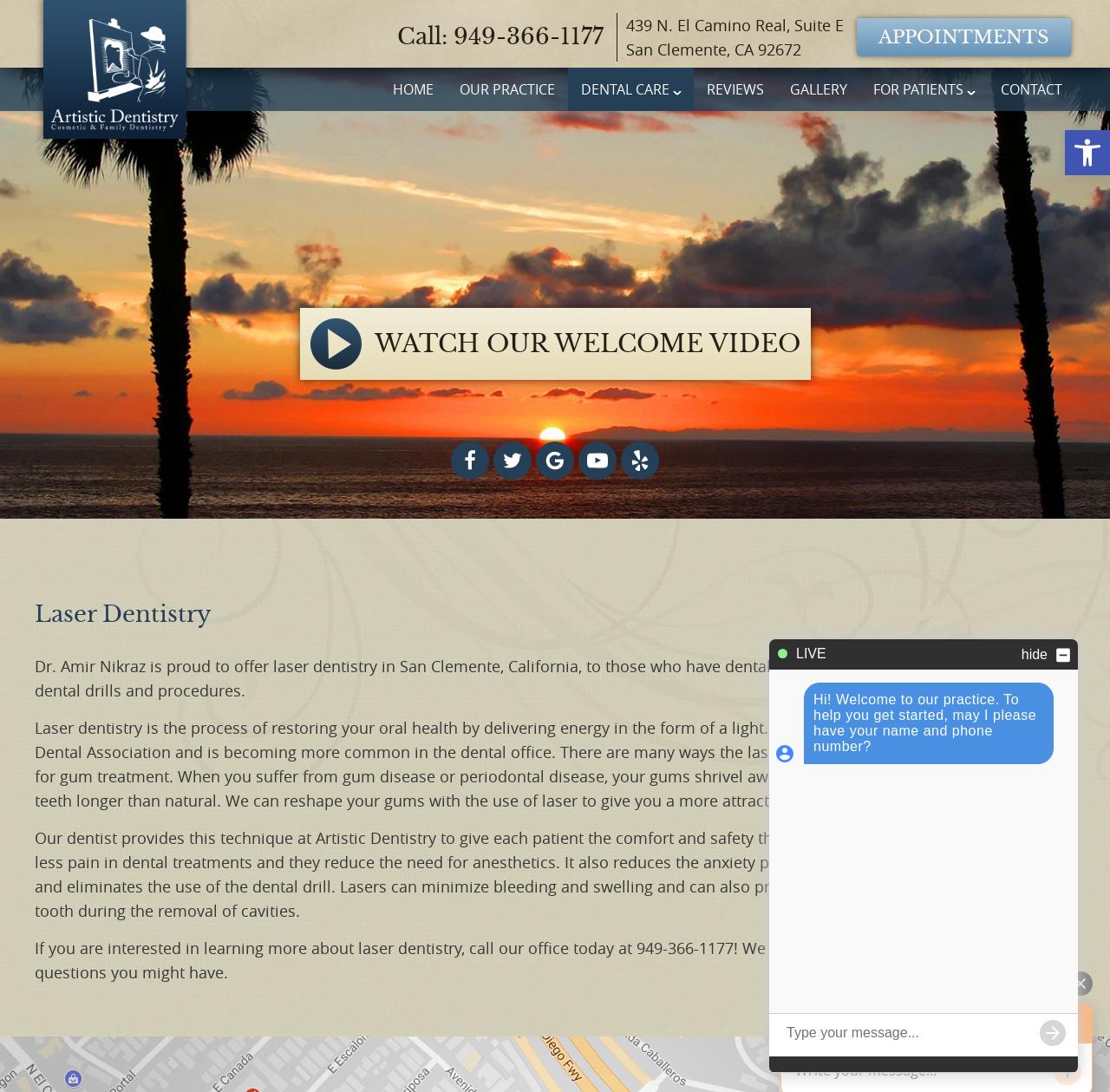Respond to the question below with a concise word or phrase:
What is the address of the dentist's office?

439 N. El Camino Real, Suite E